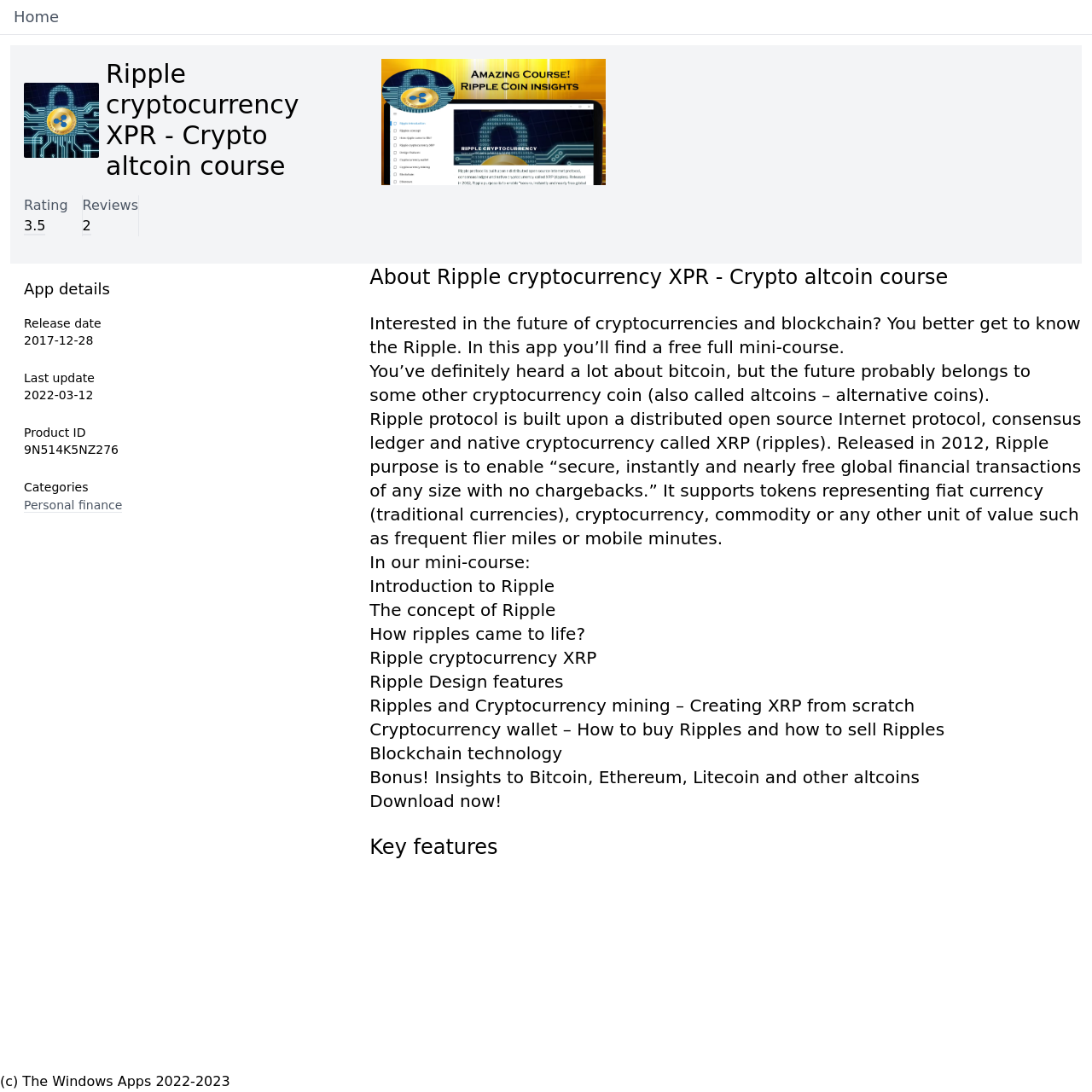Please predict the bounding box coordinates (top-left x, top-left y, bottom-right x, bottom-right y) for the UI element in the screenshot that fits the description: Home

[0.012, 0.005, 0.054, 0.027]